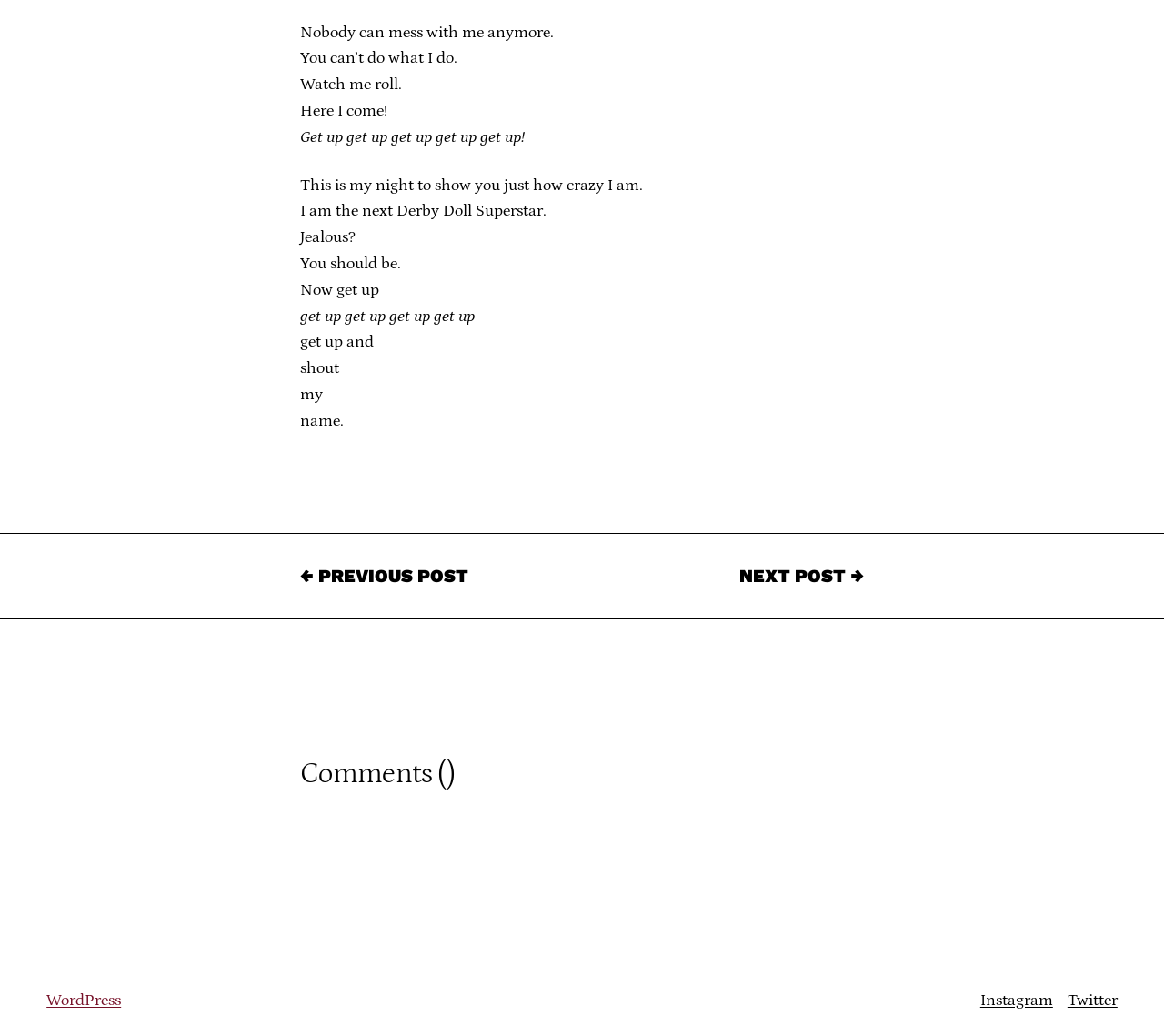Please determine the bounding box of the UI element that matches this description: Next Post →. The coordinates should be given as (top-left x, top-left y, bottom-right x, bottom-right y), with all values between 0 and 1.

[0.635, 0.545, 0.742, 0.566]